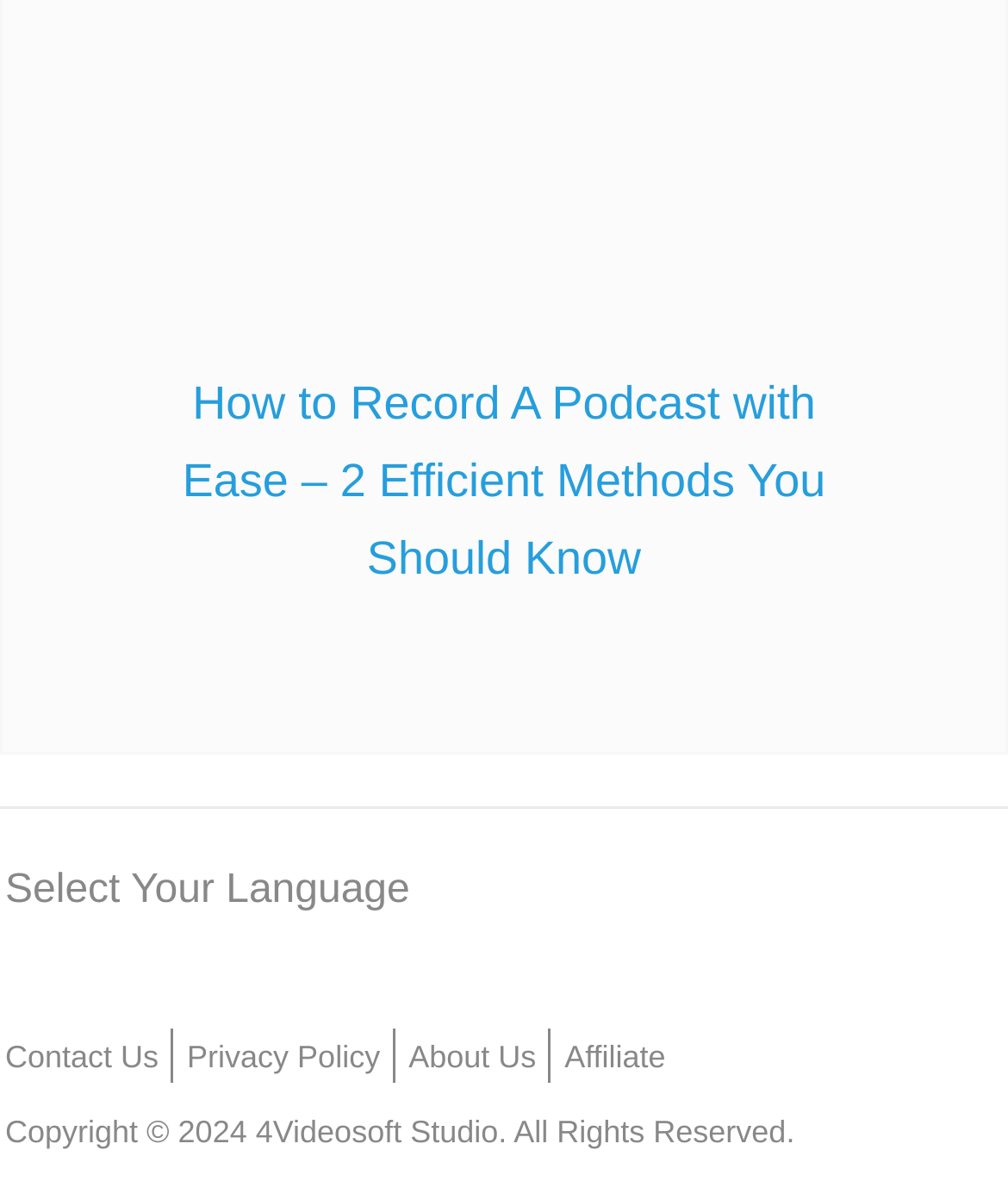Use a single word or phrase to answer the question: What is the first language option available?

English